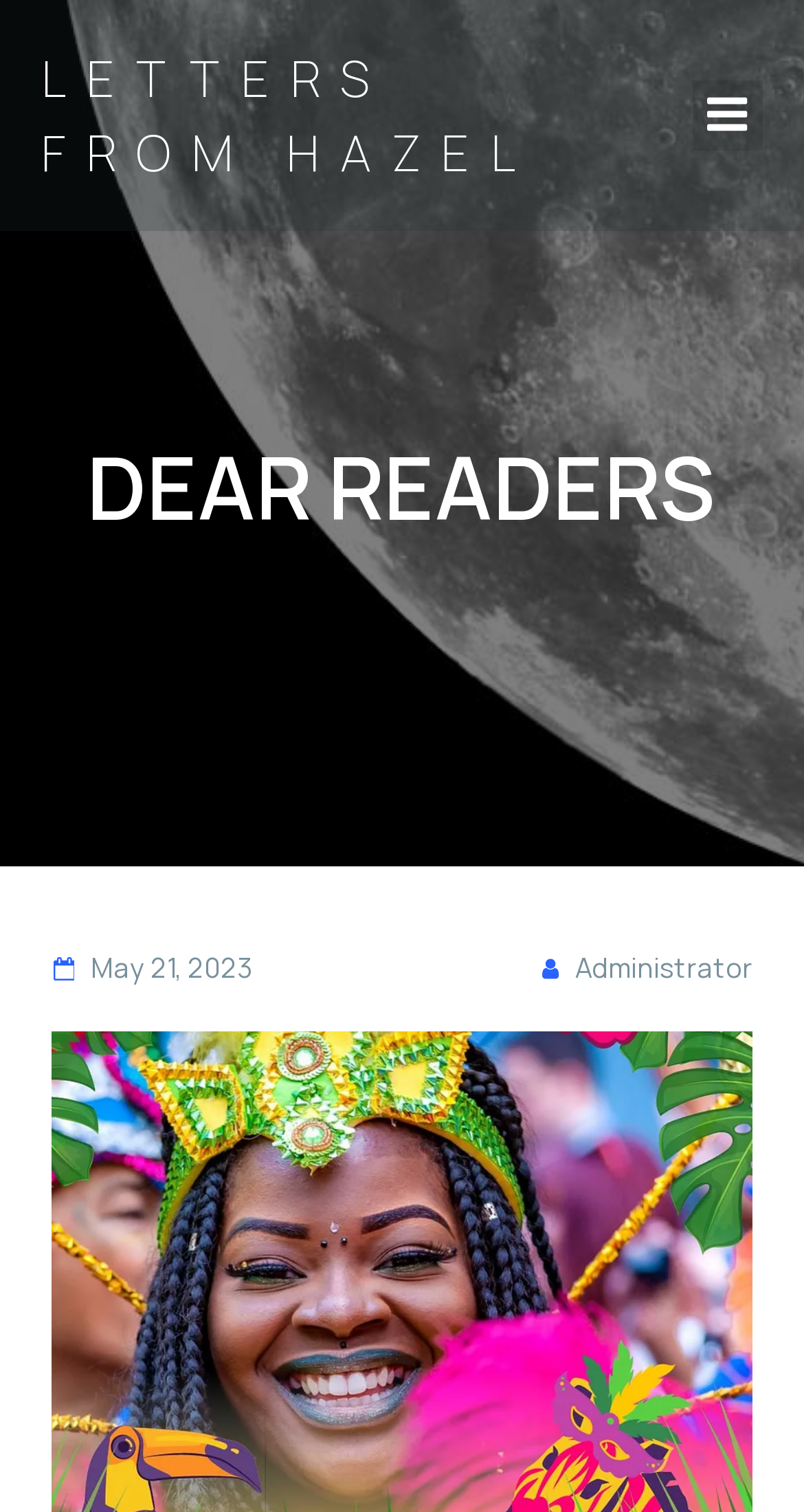Kindly respond to the following question with a single word or a brief phrase: 
Who is the author of the letters?

Administrator